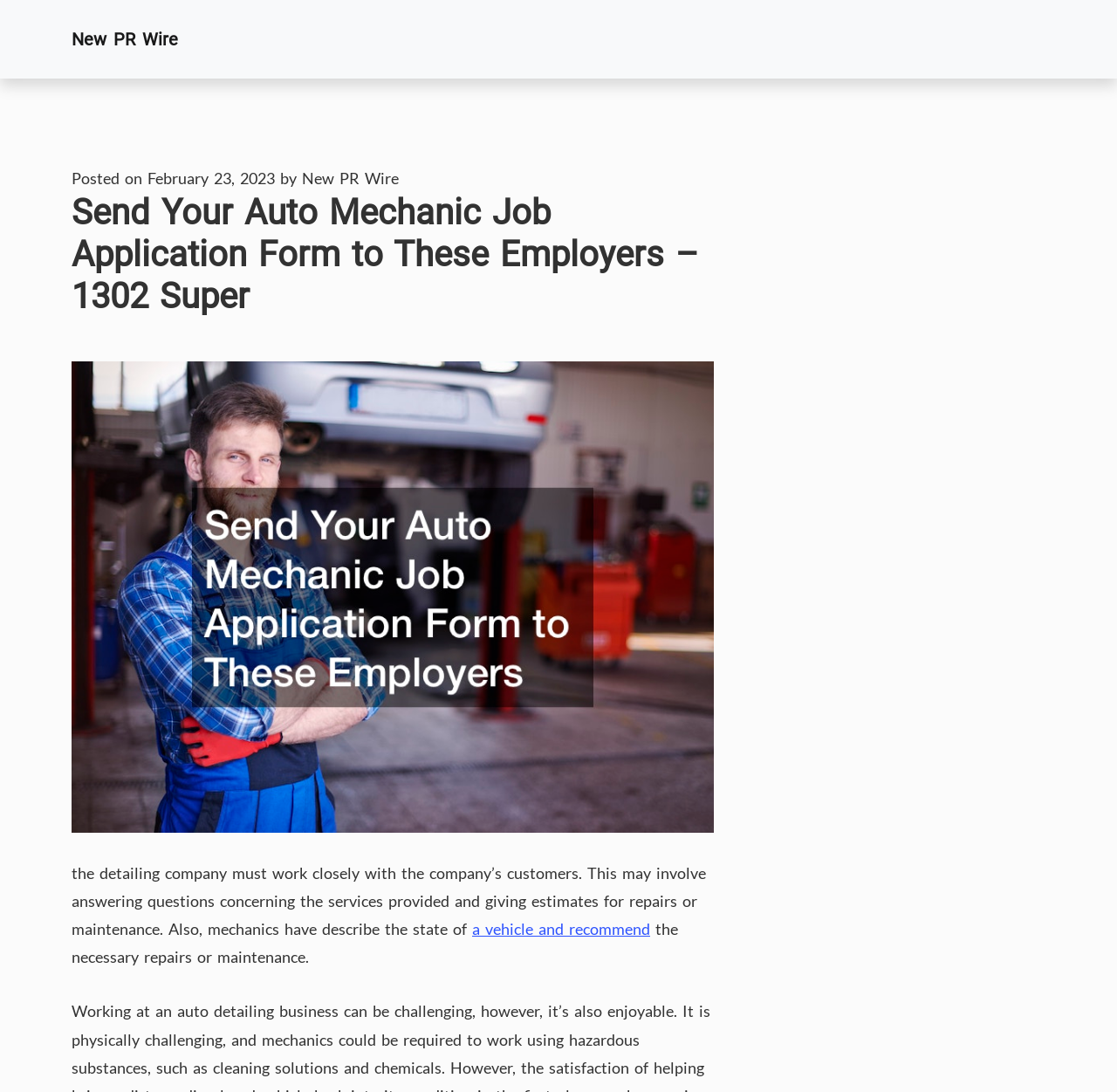Calculate the bounding box coordinates for the UI element based on the following description: "New PR Wire". Ensure the coordinates are four float numbers between 0 and 1, i.e., [left, top, right, bottom].

[0.064, 0.019, 0.159, 0.053]